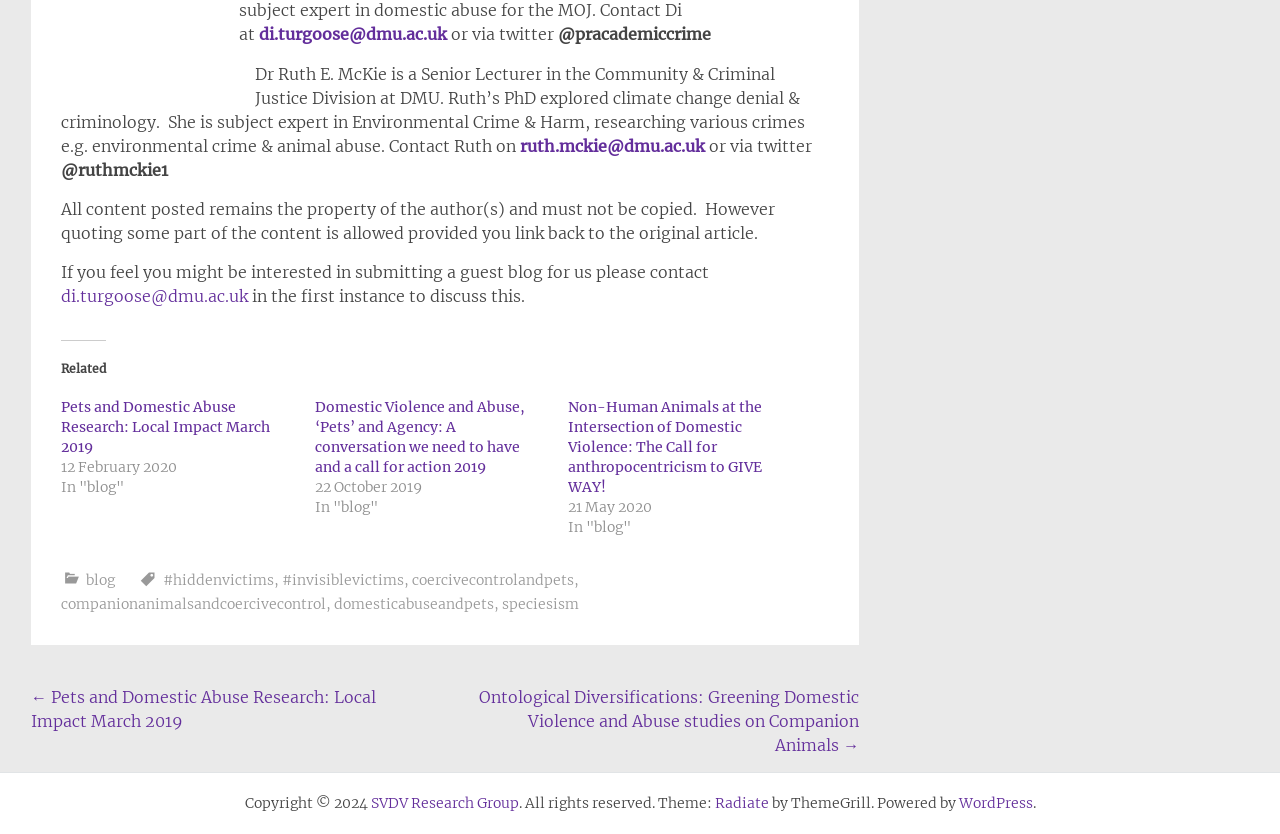How can you contact Dr. Ruth E. McKie?
Using the image as a reference, answer the question with a short word or phrase.

via email or twitter